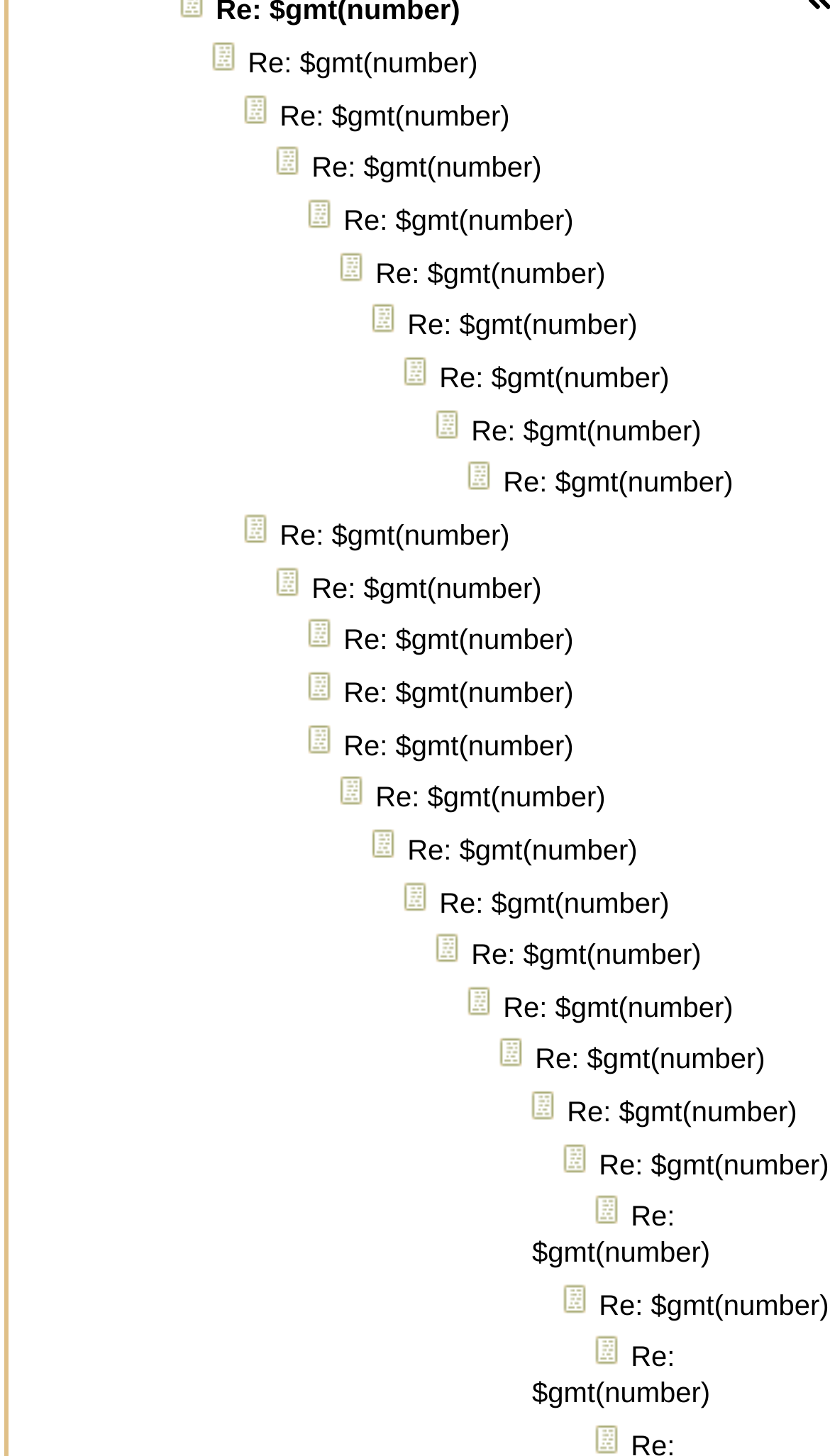Are the links arranged in a single column?
Utilize the image to construct a detailed and well-explained answer.

By analyzing the bounding box coordinates of each link element, I noticed that their x1 and x2 values are relatively consistent, while their y1 and y2 values increase incrementally. This suggests that the links are arranged in a single column, with each link below the previous one.